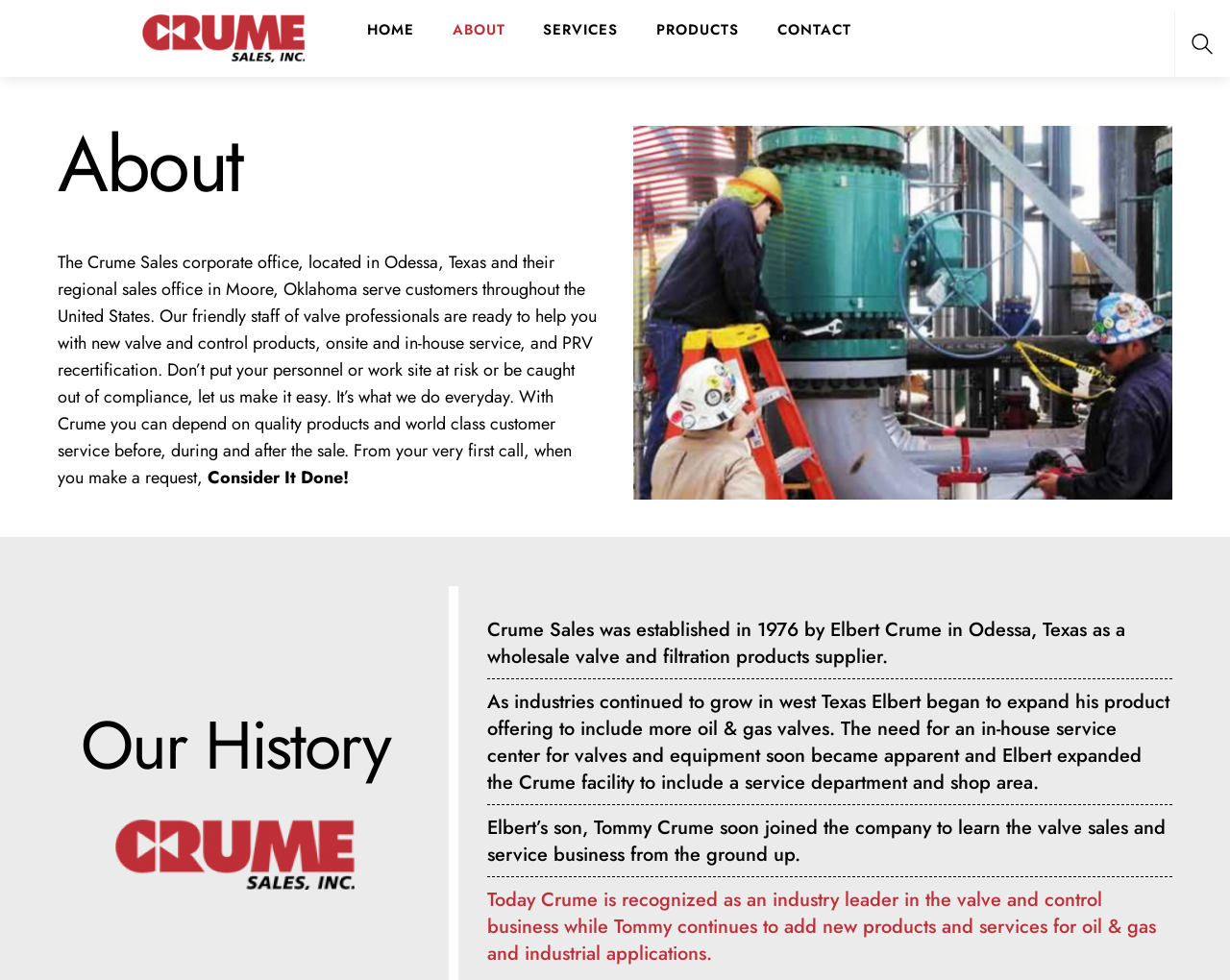Create a detailed narrative describing the layout and content of the webpage.

The webpage is about Crume Sales, a company that provides valve and control products, onsite and in-house service, and PRV recertification. At the top left, there is a logo of Crume Sales, which is an image with a link to the company's homepage. Next to the logo, there is a navigation menu with links to different sections of the website, including HOME, ABOUT, SERVICES, PRODUCTS, and CONTACT.

On the top right, there is a search bar with a magnifying glass icon. Below the navigation menu, there is a heading that reads "About" in a large font. Underneath the heading, there is a paragraph of text that describes the company's corporate office and regional sales office, as well as their services and commitment to quality products and customer service.

To the right of the paragraph, there is an image related to Crume Sales. Below the image, there is a section titled "Our History" with a heading and three subheadings that describe the company's history, including its establishment in 1976, expansion of products and services, and recognition as an industry leader.

On the right side of the page, there is a list of links to different products, including Series 20 Reflex and Transparent Gages, Series 300L Reflex and Transparent Gages, and others. These links are arranged vertically, with each link below the previous one.